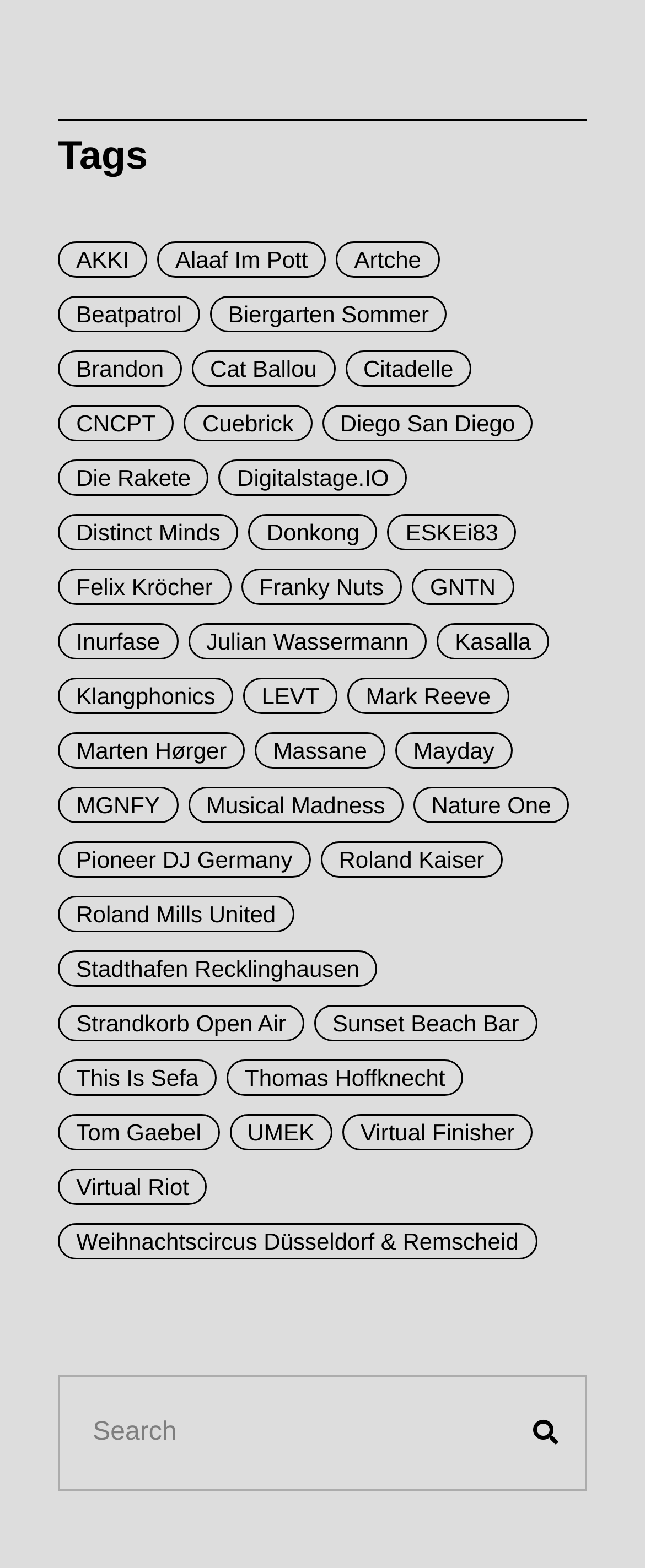Provide the bounding box coordinates of the UI element this sentence describes: "Weihnachtscircus Düsseldorf & Remscheid".

[0.09, 0.78, 0.832, 0.804]